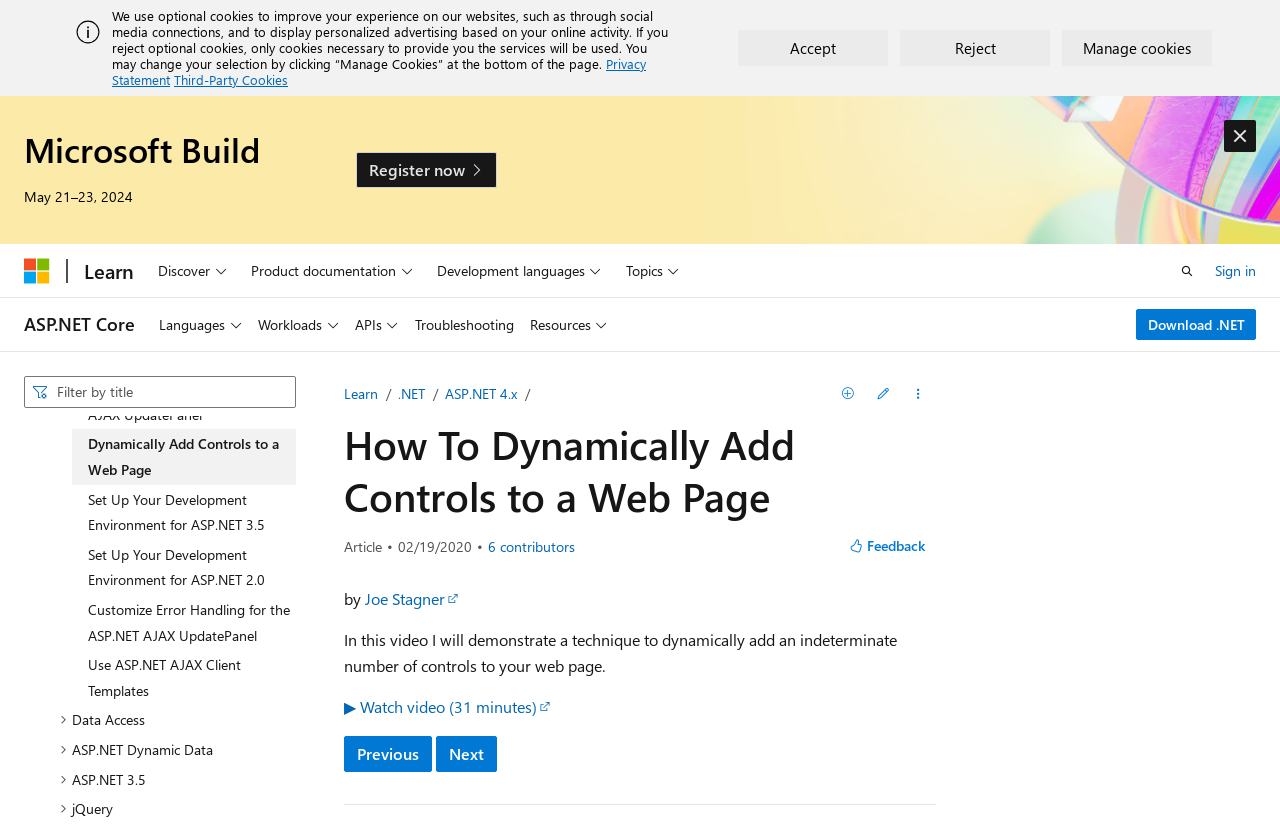What is the text of the webpage's headline?

How To Dynamically Add Controls to a Web Page